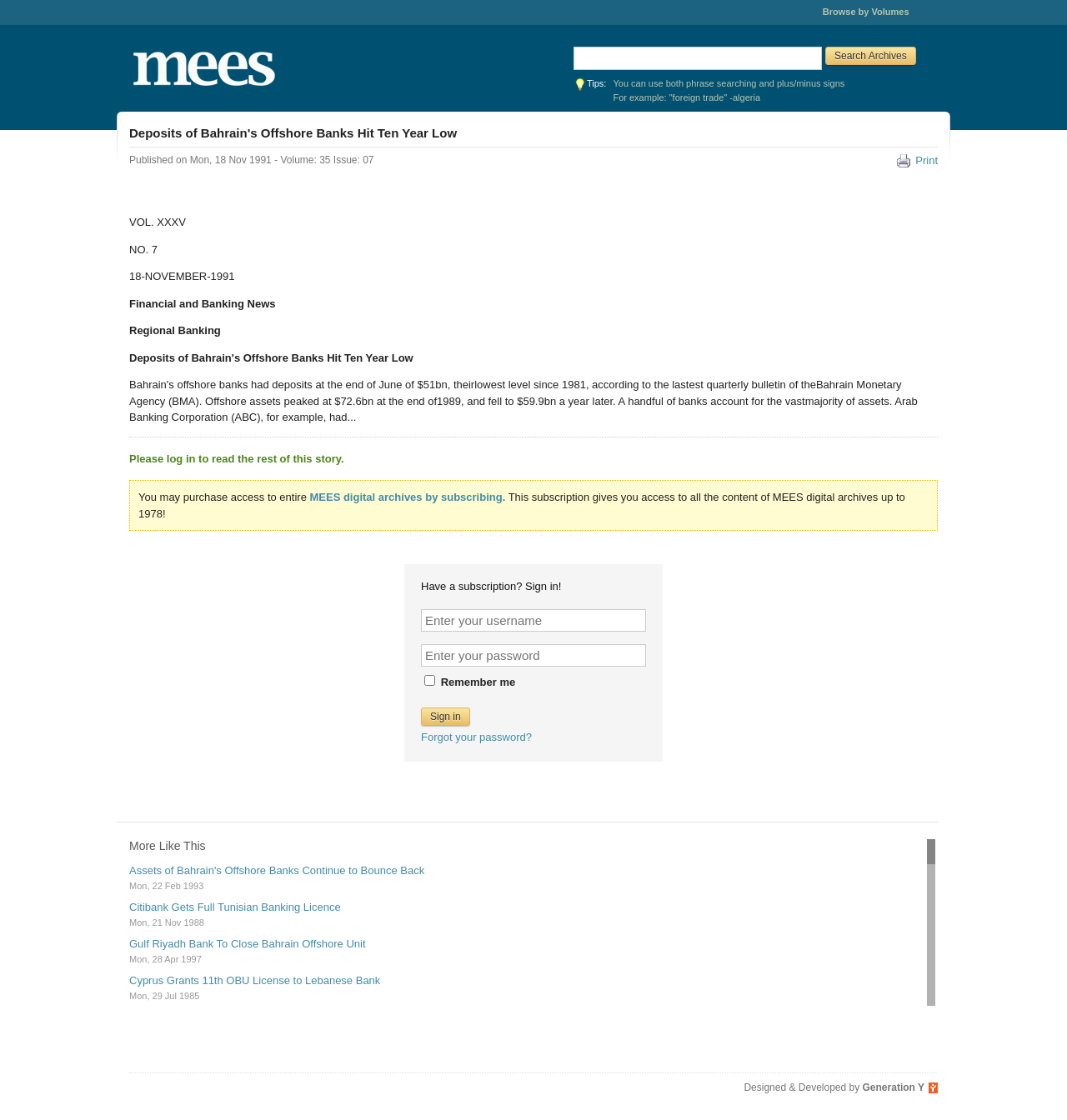Determine the bounding box coordinates of the clickable element to achieve the following action: 'Search archives'. Provide the coordinates as four float values between 0 and 1, formatted as [left, top, right, bottom].

[0.773, 0.042, 0.858, 0.058]